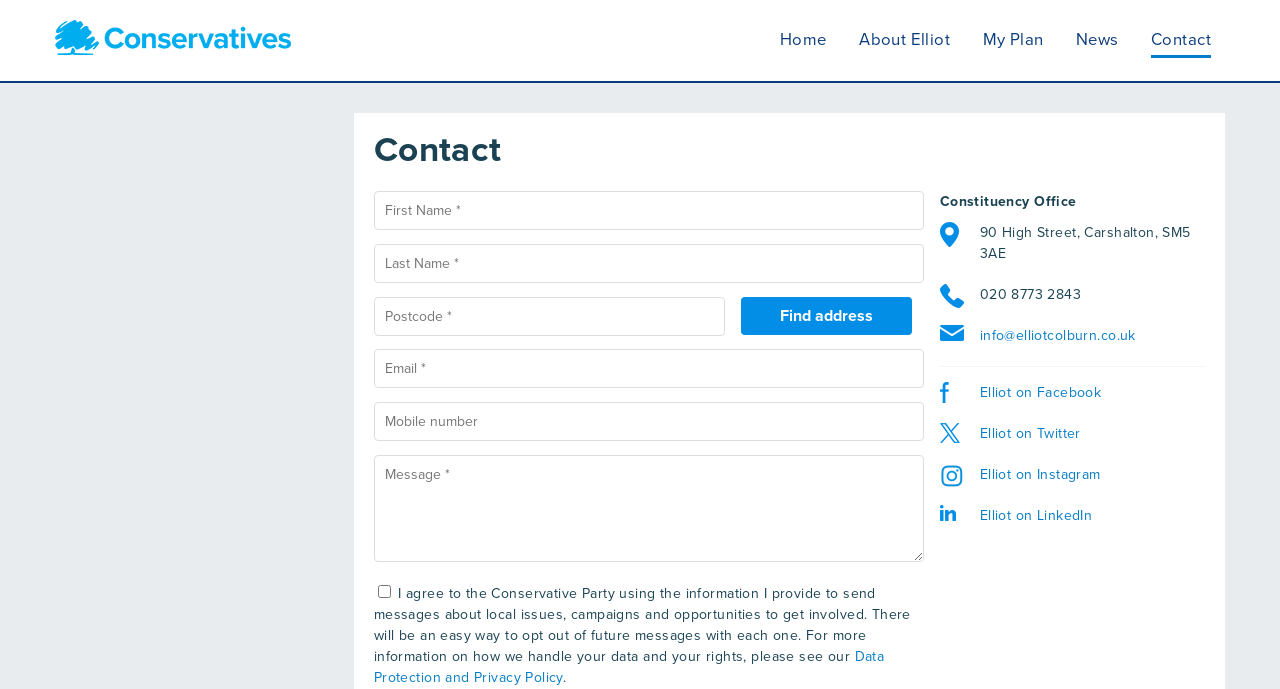Please specify the bounding box coordinates of the clickable region to carry out the following instruction: "Contact Sinophare". The coordinates should be four float numbers between 0 and 1, in the format [left, top, right, bottom].

None